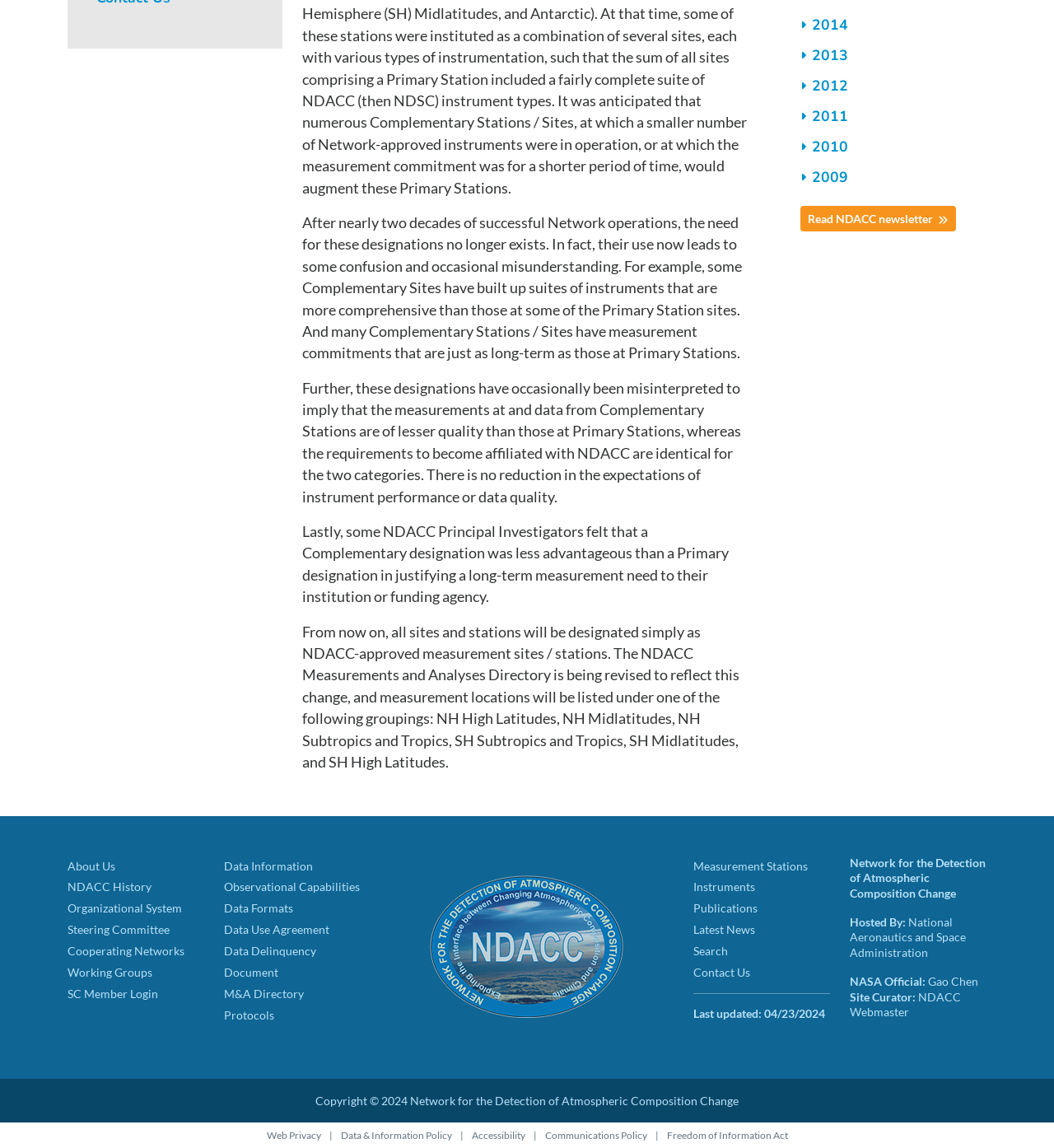For the given element description Freedom of Information Act, determine the bounding box coordinates of the UI element. The coordinates should follow the format (top-left x, top-left y, bottom-right x, bottom-right y) and be within the range of 0 to 1.

[0.632, 0.983, 0.747, 0.994]